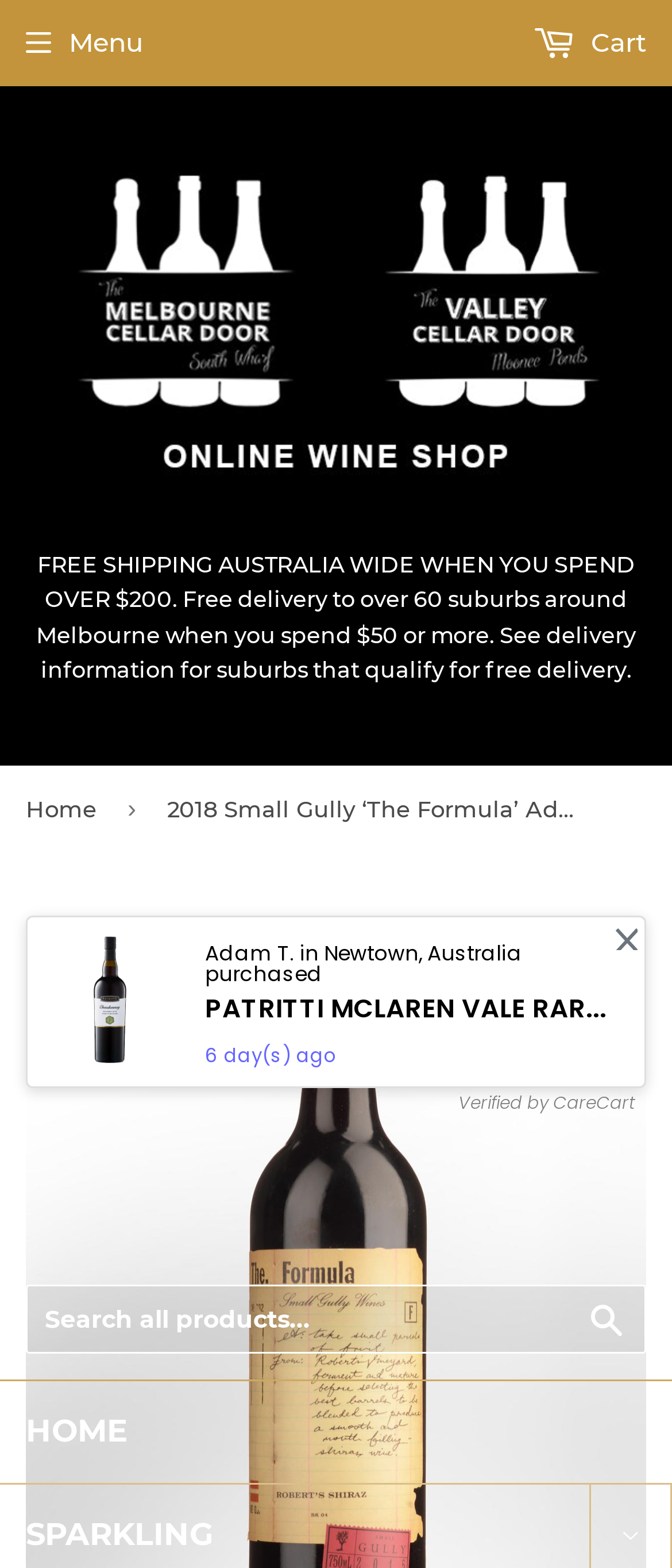Provide the bounding box coordinates of the UI element that matches the description: "Menu".

[0.038, 0.003, 0.213, 0.052]